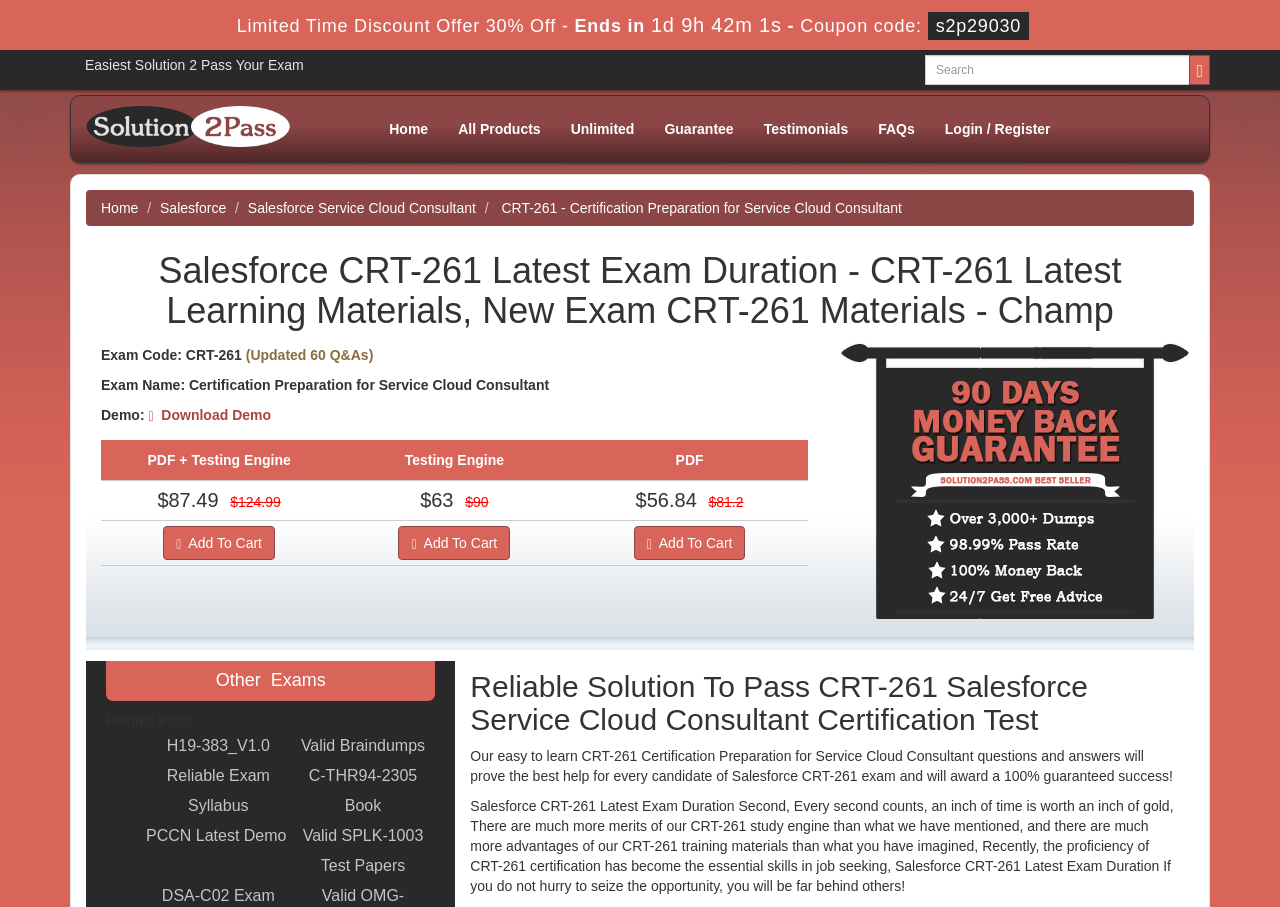Identify the bounding box for the UI element that is described as follows: "Add To Cart".

[0.128, 0.58, 0.215, 0.617]